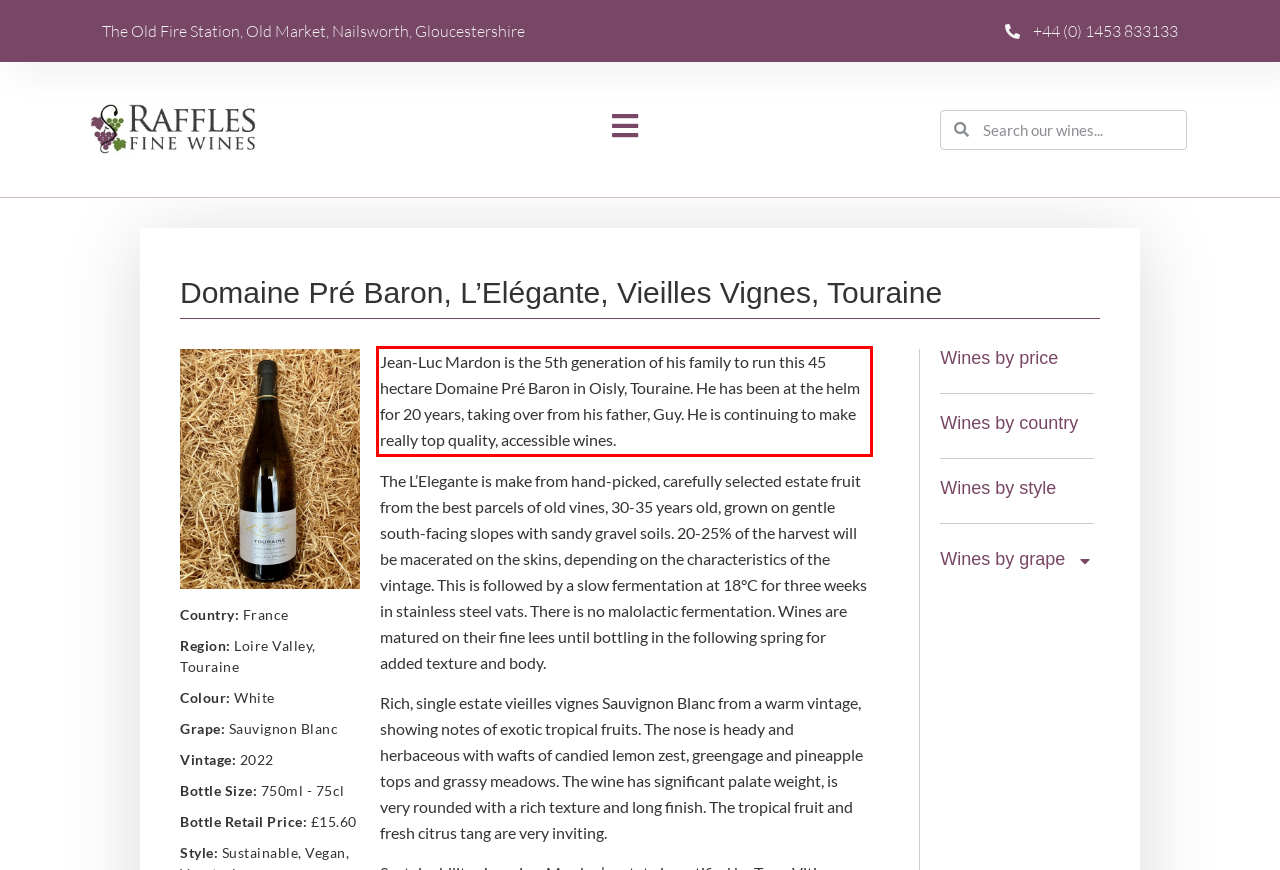You are provided with a screenshot of a webpage that includes a red bounding box. Extract and generate the text content found within the red bounding box.

Jean-Luc Mardon is the 5th generation of his family to run this 45 hectare Domaine Pré Baron in Oisly, Touraine. He has been at the helm for 20 years, taking over from his father, Guy. He is continuing to make really top quality, accessible wines.